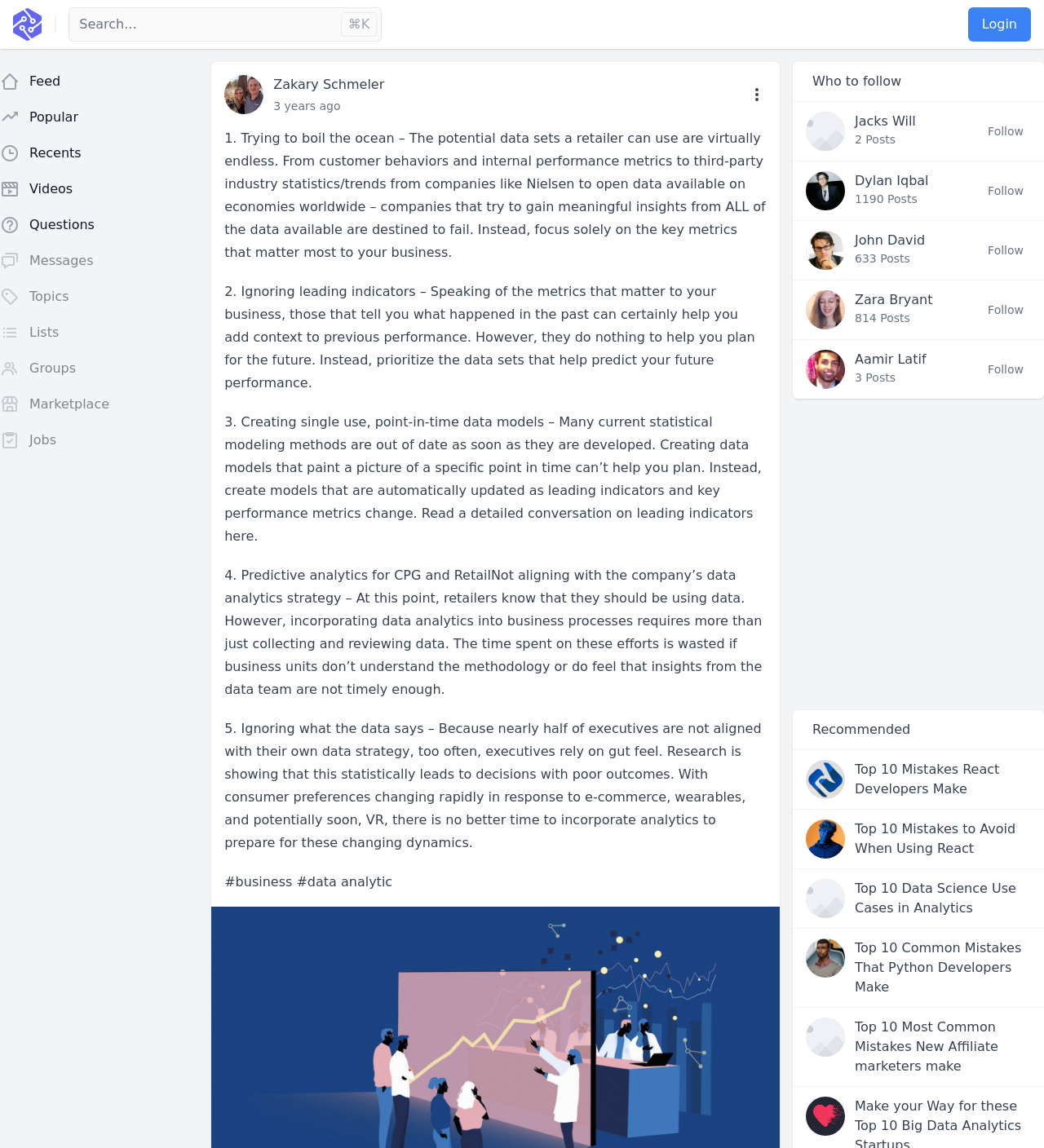Identify the bounding box coordinates of the region that needs to be clicked to carry out this instruction: "Open options". Provide these coordinates as four float numbers ranging from 0 to 1, i.e., [left, top, right, bottom].

[0.709, 0.068, 0.741, 0.097]